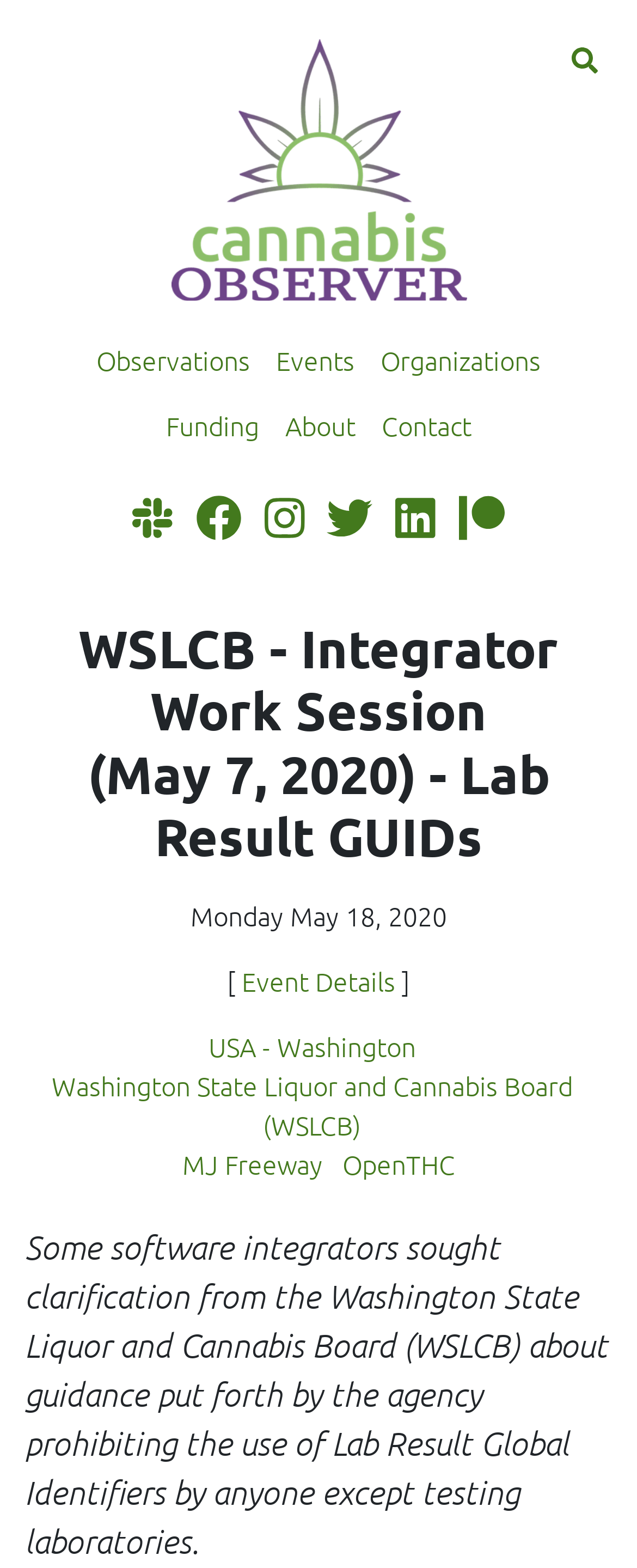How many social media platforms are mentioned?
Please craft a detailed and exhaustive response to the question.

I counted the number of social media platforms mentioned by looking at the links and images at the top of the page, which include Facebook, Instagram, Twitter, LinkedIn, and Patreon.